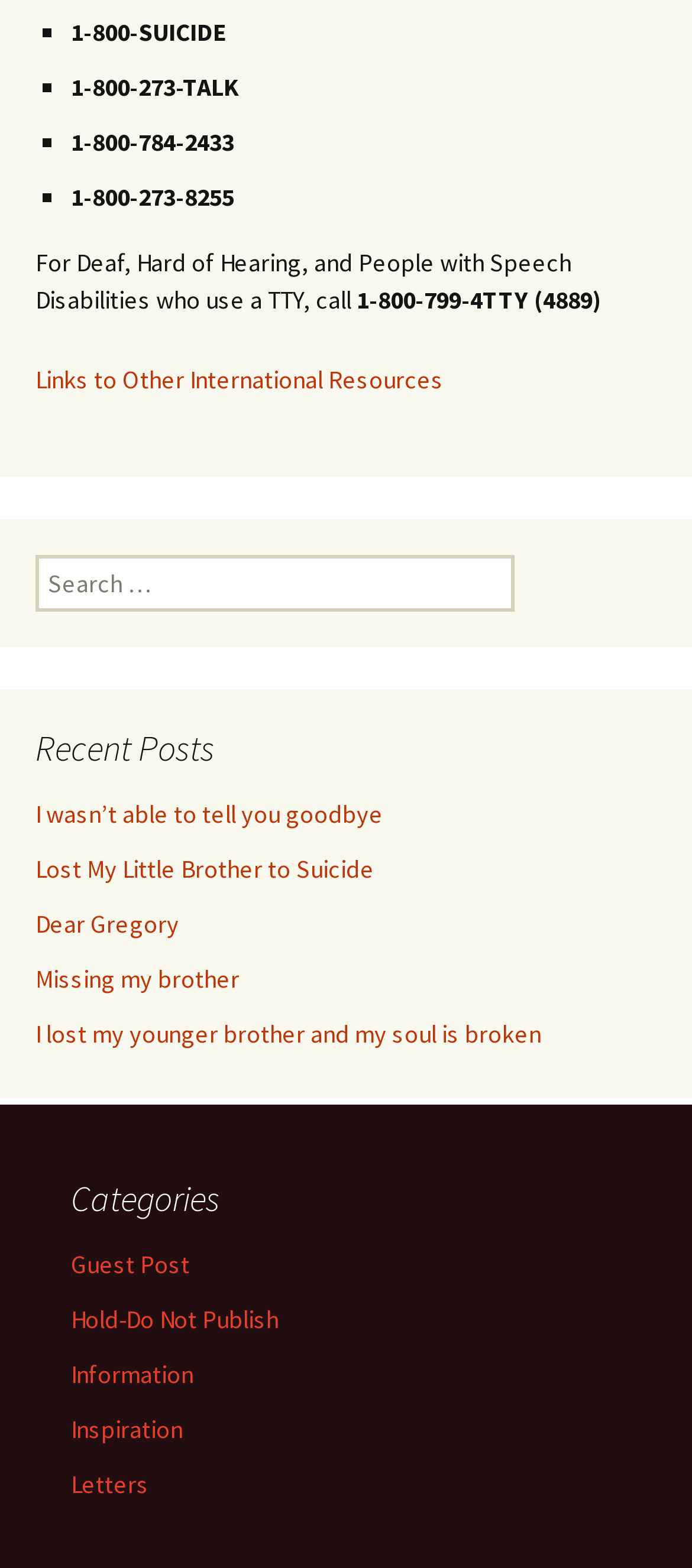What is the purpose of the search box?
Please give a detailed answer to the question using the information shown in the image.

The search box is located below the 'Recent Posts' section, and it has a label 'Search for:' next to it. This suggests that the search box is intended for users to search for specific posts or content on the website.